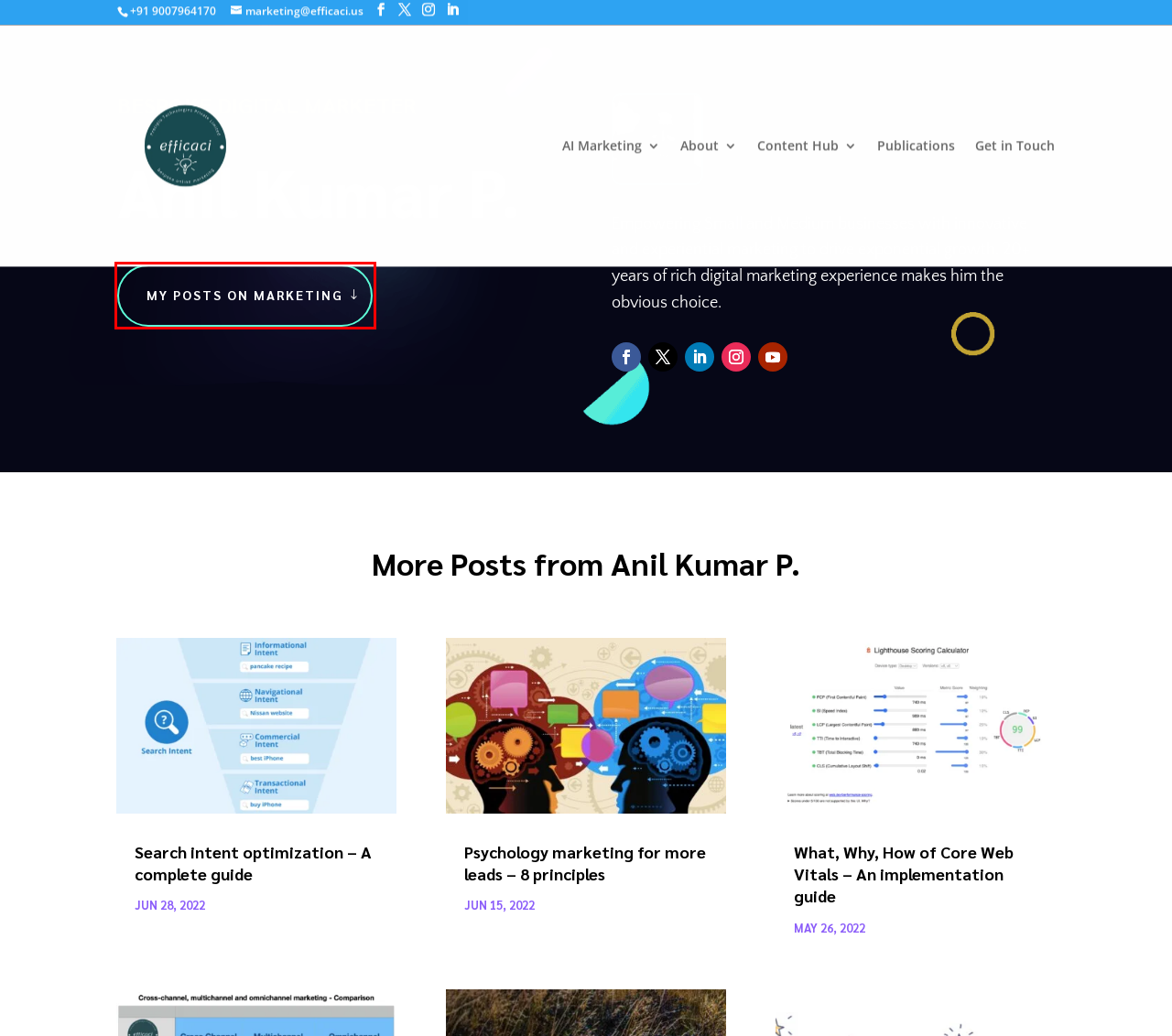Provided is a screenshot of a webpage with a red bounding box around an element. Select the most accurate webpage description for the page that appears after clicking the highlighted element. Here are the candidates:
A. SMM in 2022 - 6 mantras to boost your brand | efficaci
B. Publications | efficaci
C. What, Why, How of Core Web Vitals - An implementation guide | efficaci
D. Email marketing in 2022 - 8 new ideas to boost open rates | efficaci
E. Marketing strategy is critical for your bespoke business. | efficaci
F. Search intent optimization - A complete guide | efficaci
G. Psychology marketing for more leads - 8 principles | efficaci
H. AI Digital Marketing - Perspective of a seasoned marketer | efficaci

H